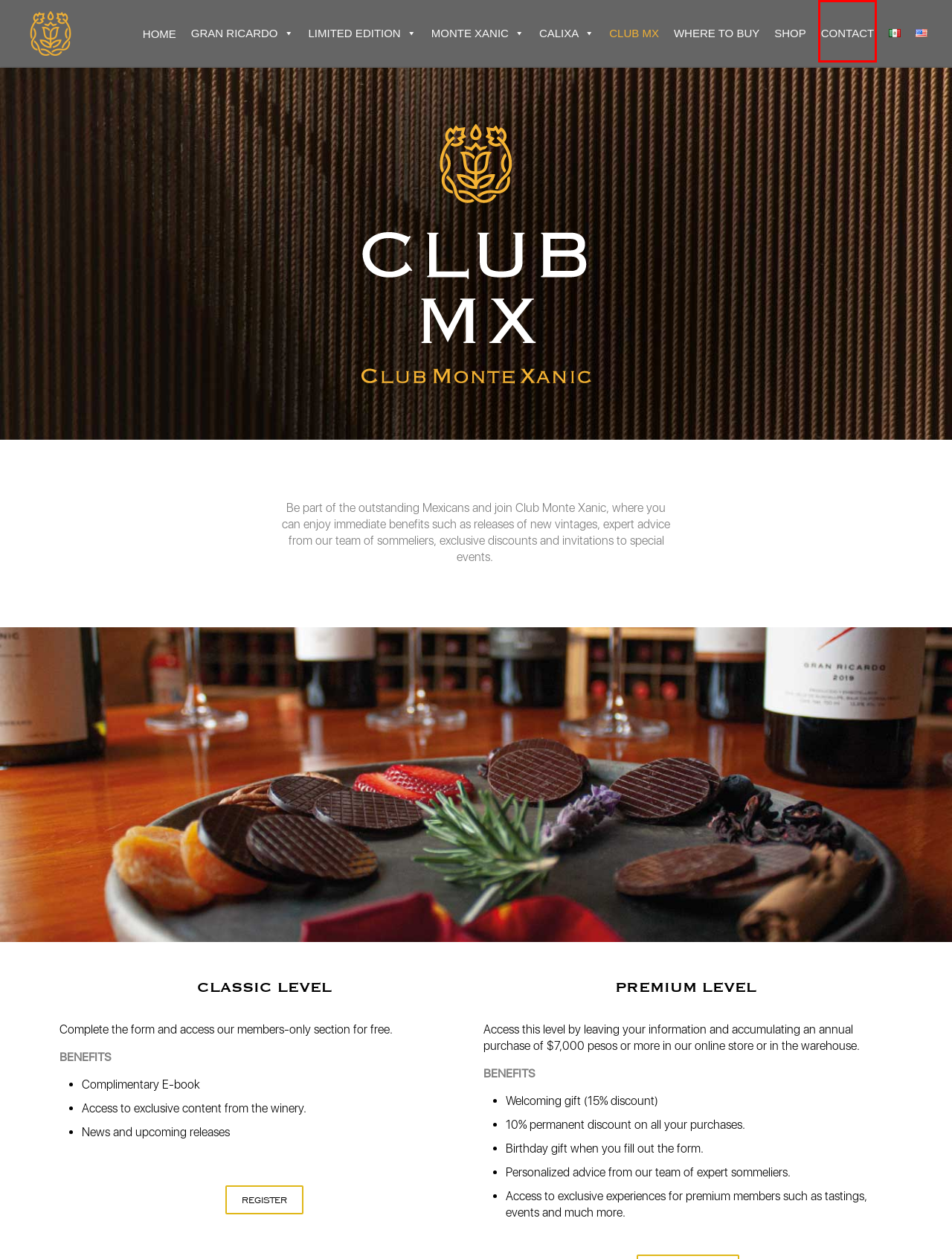Evaluate the webpage screenshot and identify the element within the red bounding box. Select the webpage description that best fits the new webpage after clicking the highlighted element. Here are the candidates:
A. Monte Xanic – Monte Xanic
B. Where to buy – Monte Xanic
C. linea mx – Monte Xanic
D. Contact – Monte Xanic
E. Línea Edición Límitada – Monte Xanic
F. Calixa – Monte Xanic
G. Monte Xanic | Tienda en Línea
H. Gran Ricardo – Monte Xanic

D